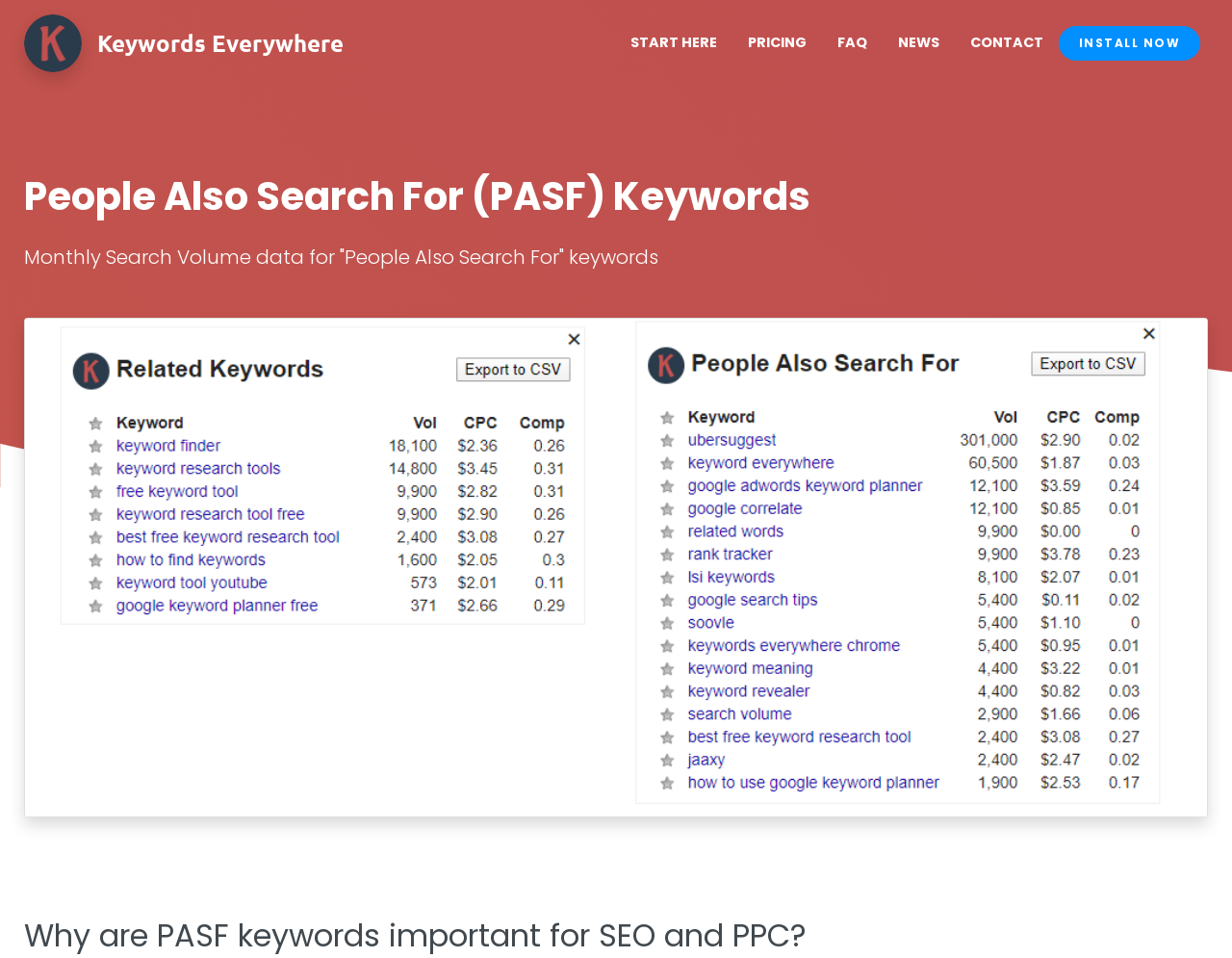What are the navigation links present on the webpage?
From the image, provide a succinct answer in one word or a short phrase.

START HERE, PRICING, FAQ, NEWS, CONTACT, INSTALL NOW